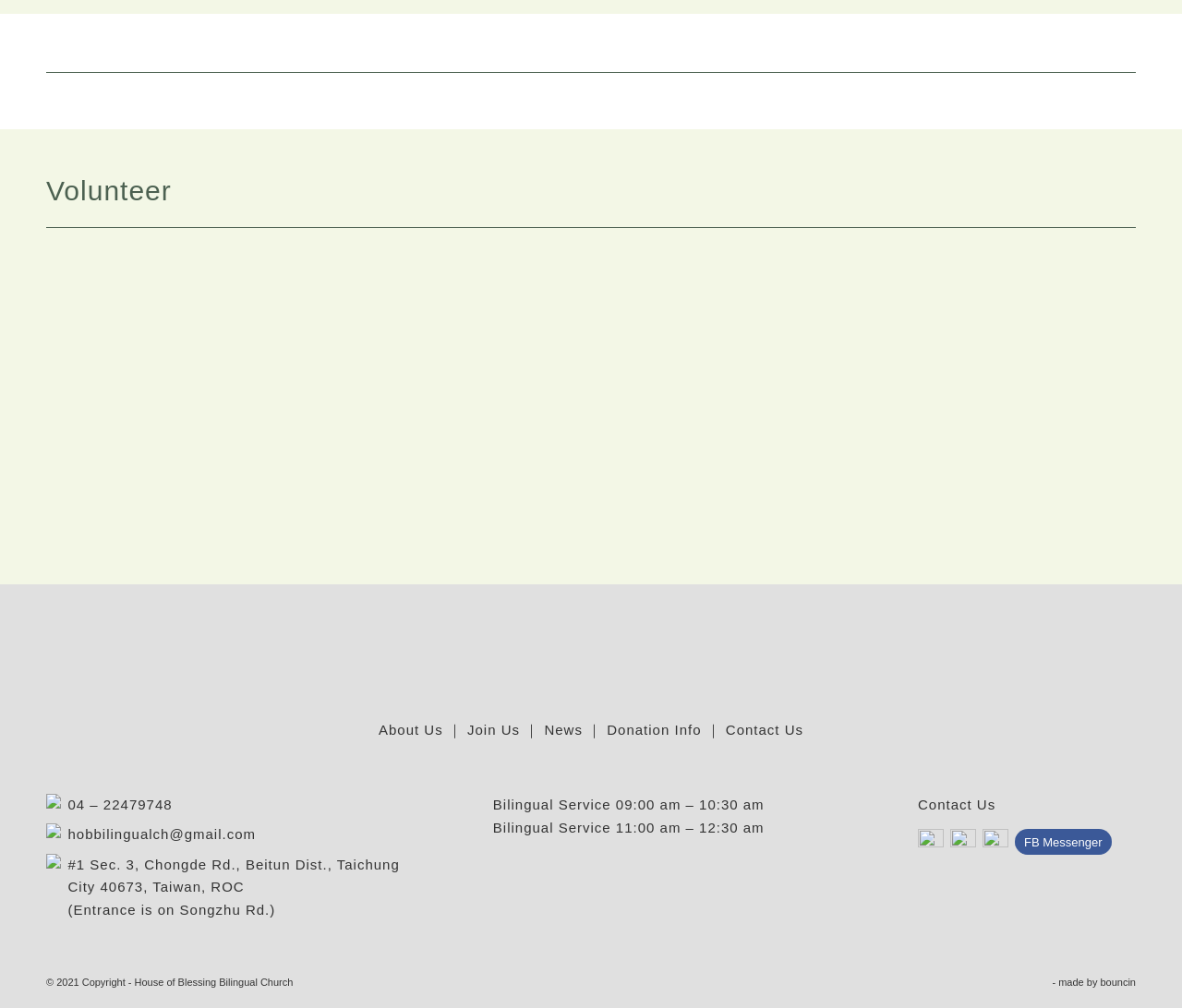What time is the bilingual service?
Could you please answer the question thoroughly and with as much detail as possible?

I found the service times by looking at the middle section of the webpage, where it lists the bilingual service times as '09:00 am – 10:30 am' and '11:00 am – 12:30 am'.